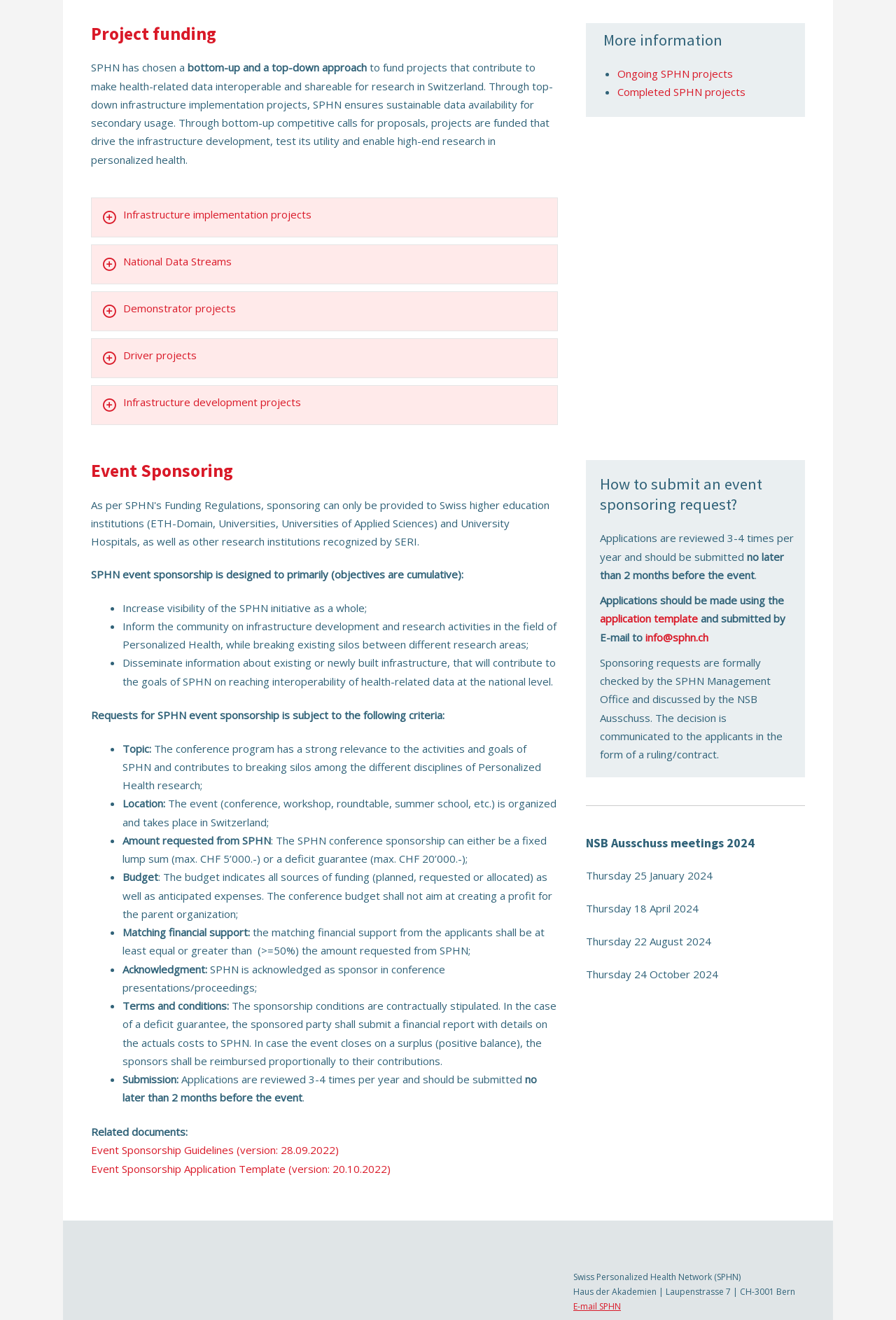Find the bounding box coordinates for the HTML element specified by: "info@sphn.ch".

[0.72, 0.477, 0.79, 0.488]